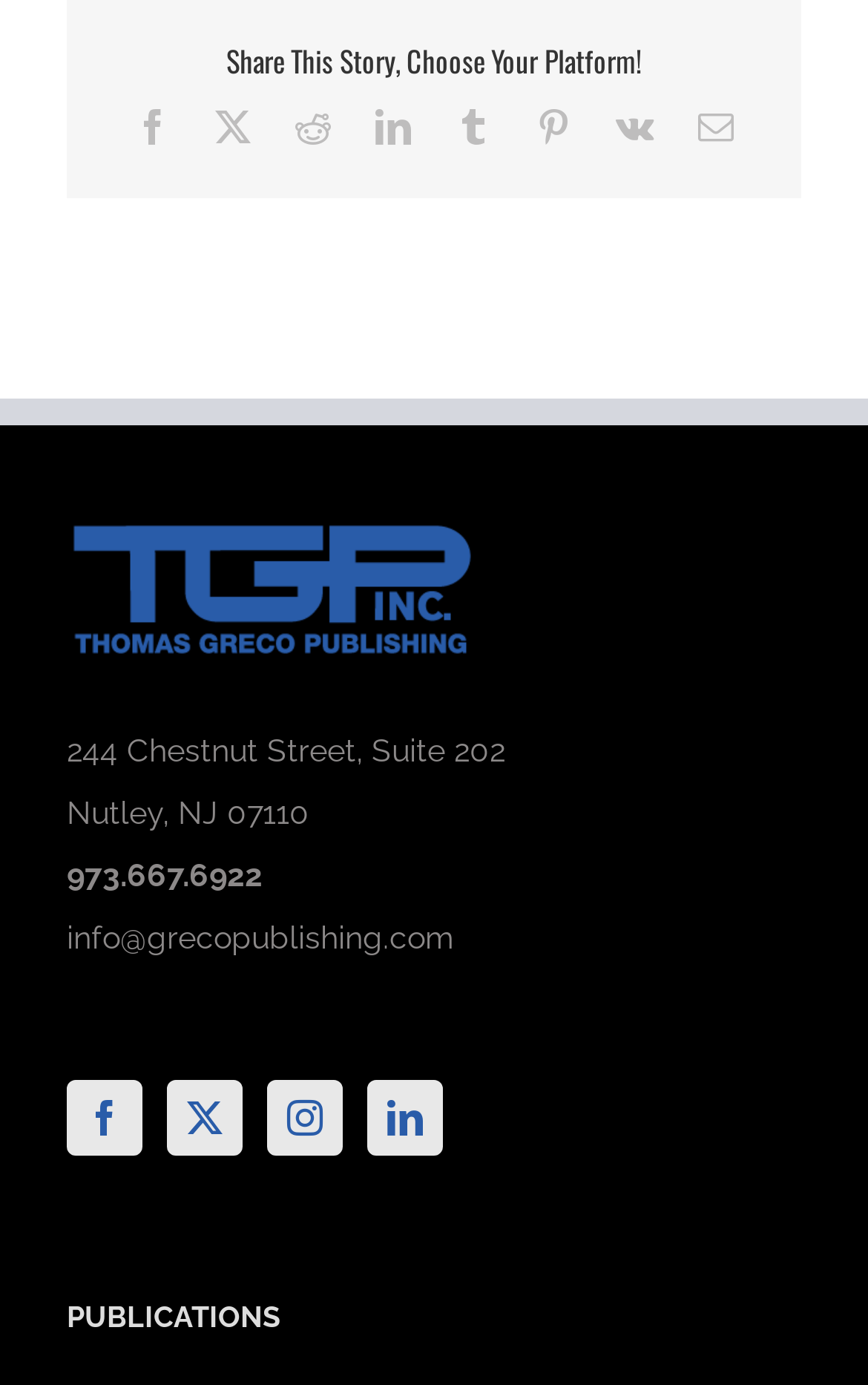Pinpoint the bounding box coordinates of the clickable area needed to execute the instruction: "Visit LinkedIn page". The coordinates should be specified as four float numbers between 0 and 1, i.e., [left, top, right, bottom].

[0.432, 0.079, 0.473, 0.104]